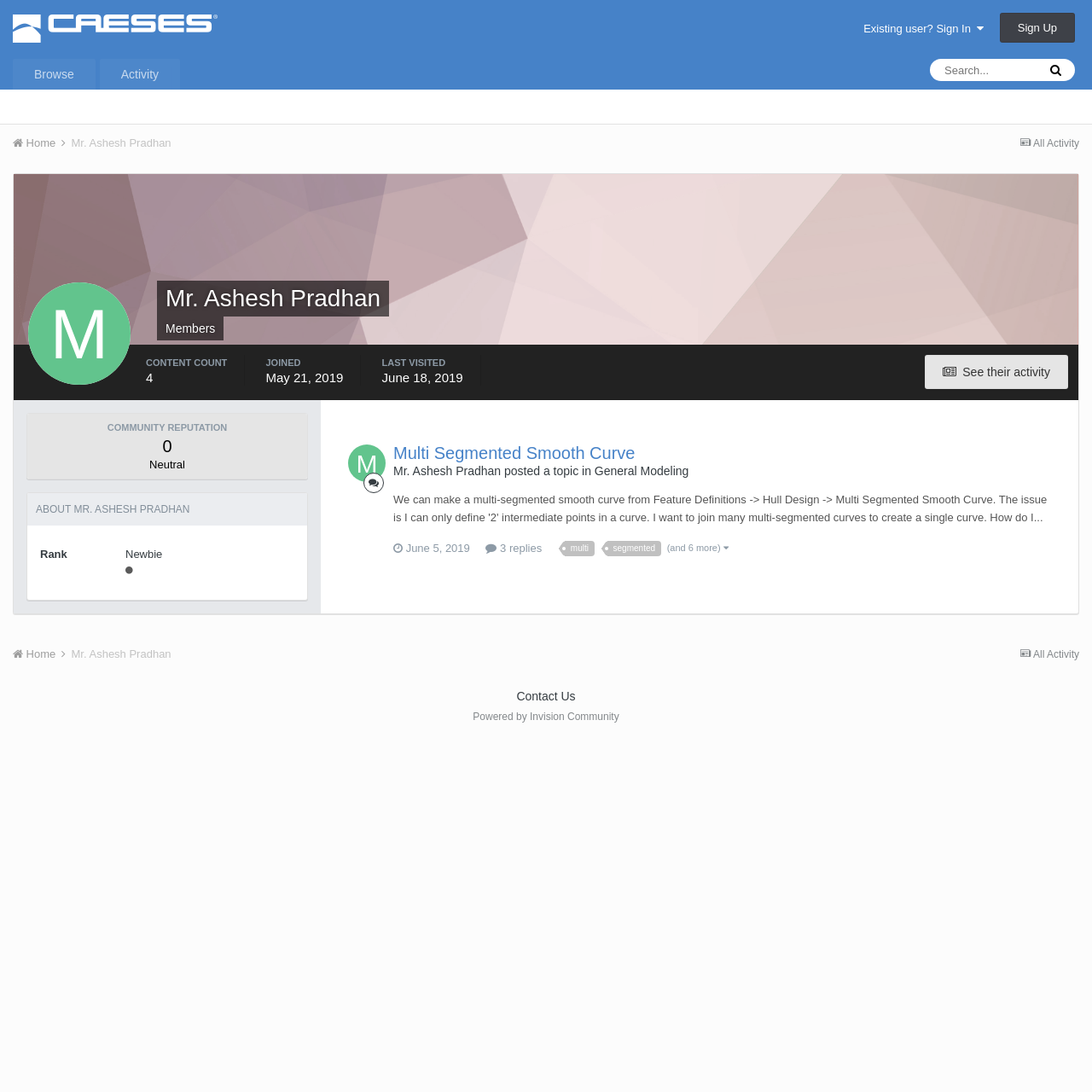Locate the bounding box coordinates of the element's region that should be clicked to carry out the following instruction: "Check community reputation". The coordinates need to be four float numbers between 0 and 1, i.e., [left, top, right, bottom].

[0.03, 0.384, 0.276, 0.398]